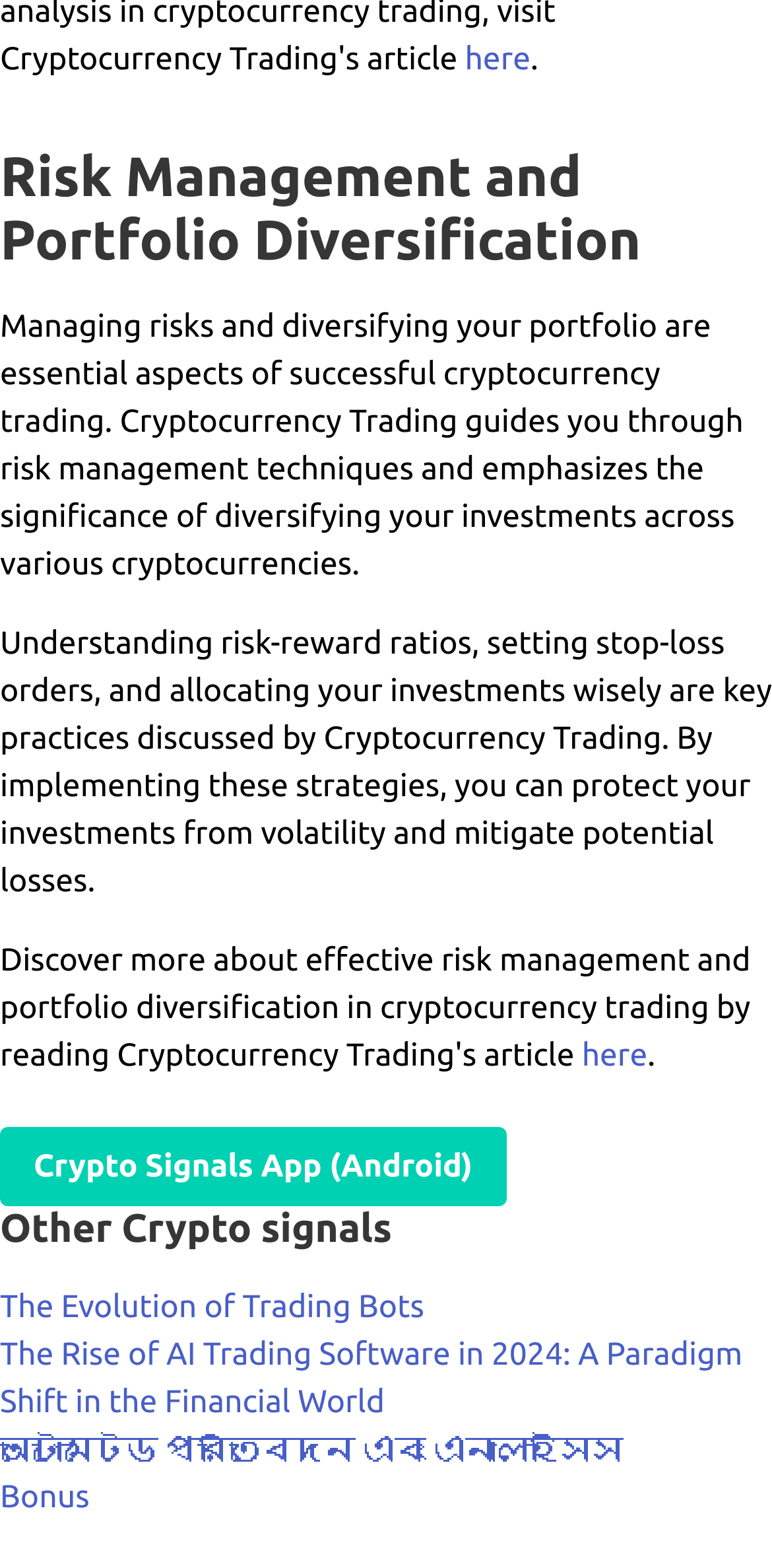What type of content is listed at the bottom of the webpage?
Please provide a detailed answer to the question.

The section at the bottom of the webpage, starting with the heading 'Other Crypto signals', lists various links to other crypto-related content, including apps, articles, and software.